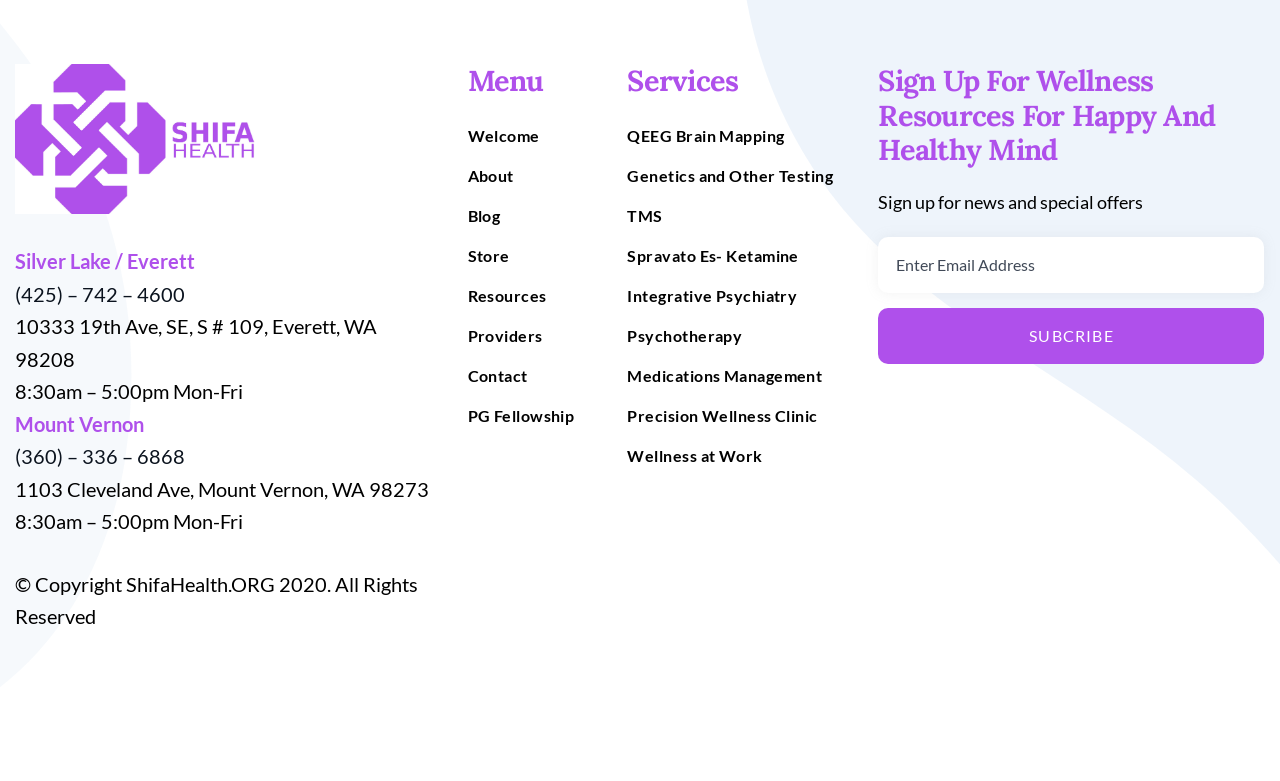Please locate the clickable area by providing the bounding box coordinates to follow this instruction: "Select a state from the dropdown".

None